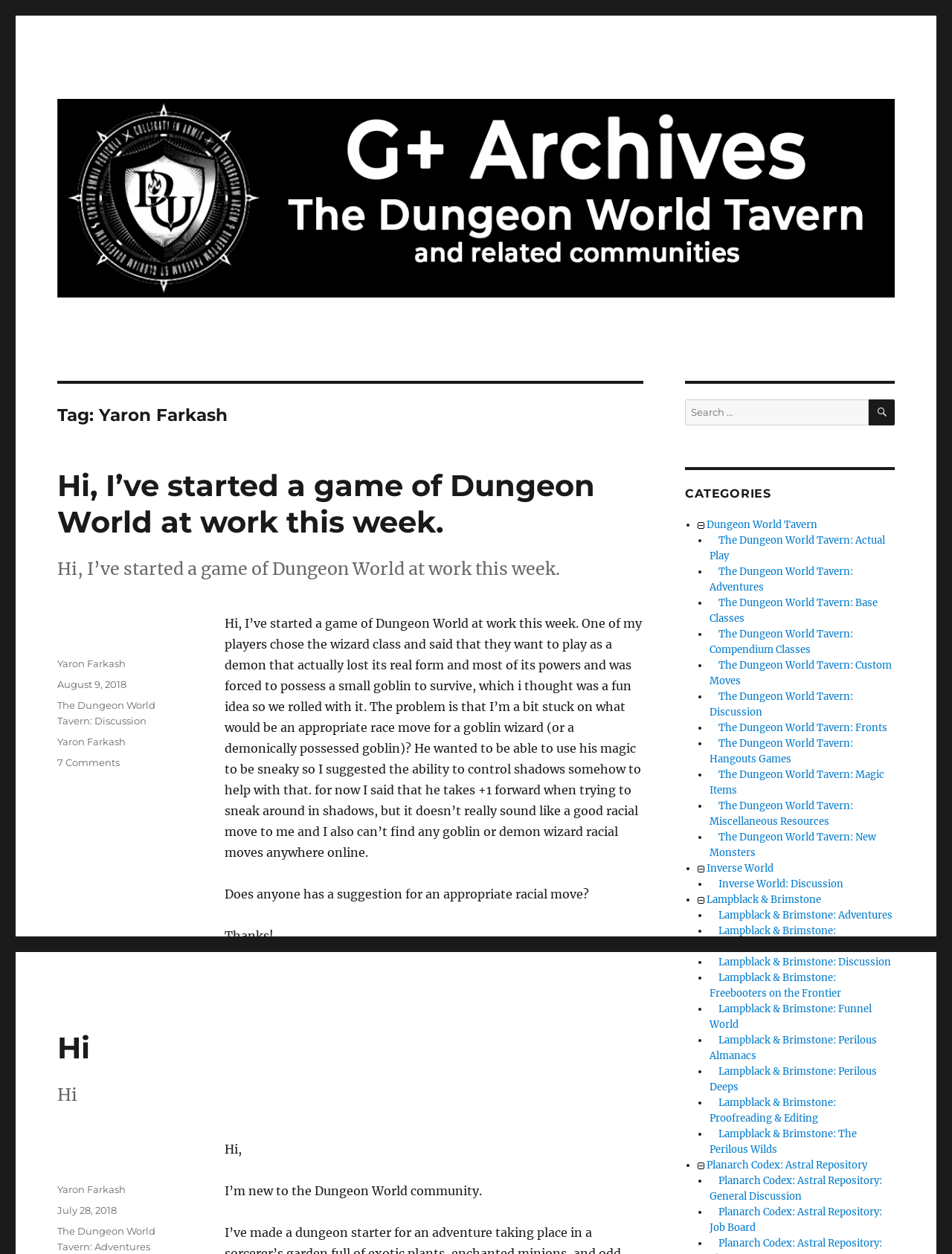Please determine the bounding box coordinates, formatted as (top-left x, top-left y, bottom-right x, bottom-right y), with all values as floating point numbers between 0 and 1. Identify the bounding box of the region described as: Hi

[0.06, 0.821, 0.095, 0.85]